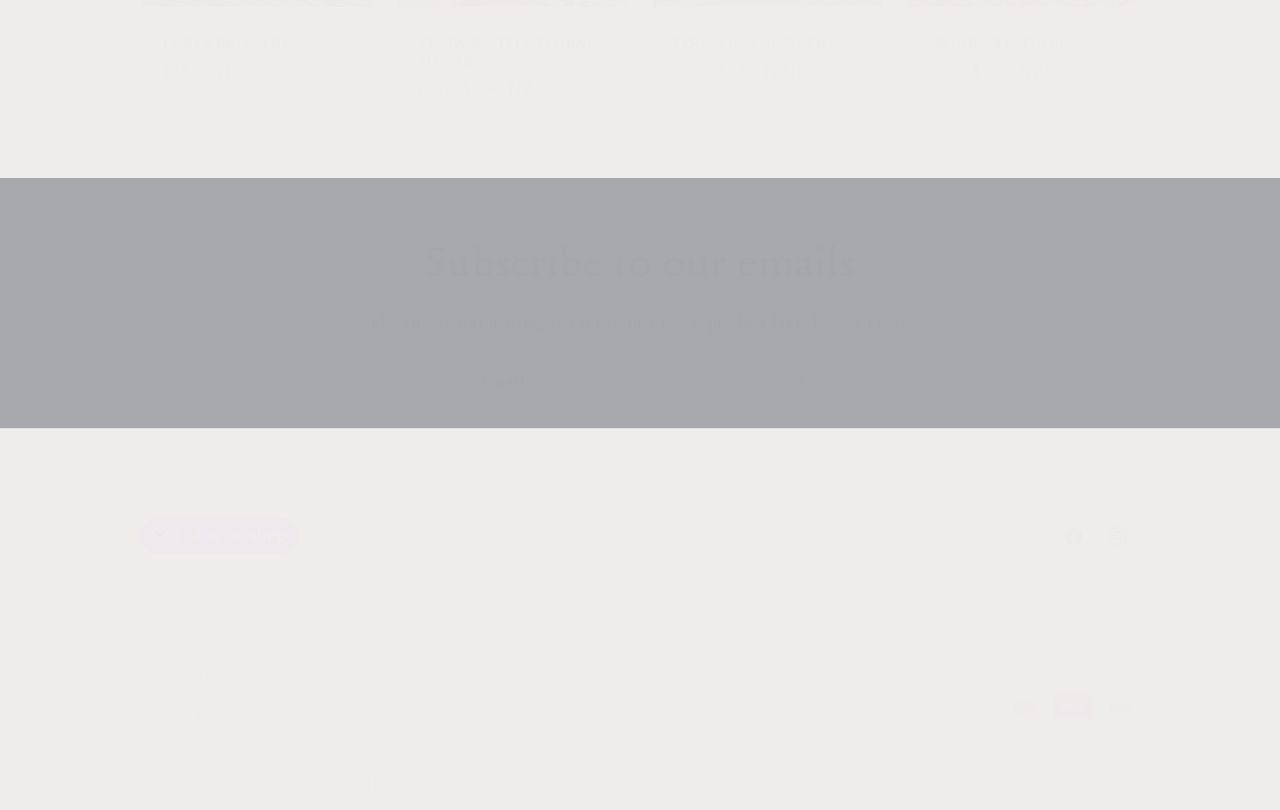Provide a short answer to the following question with just one word or phrase: What is the price of LUREX BROCADE?

$35.00 NZD